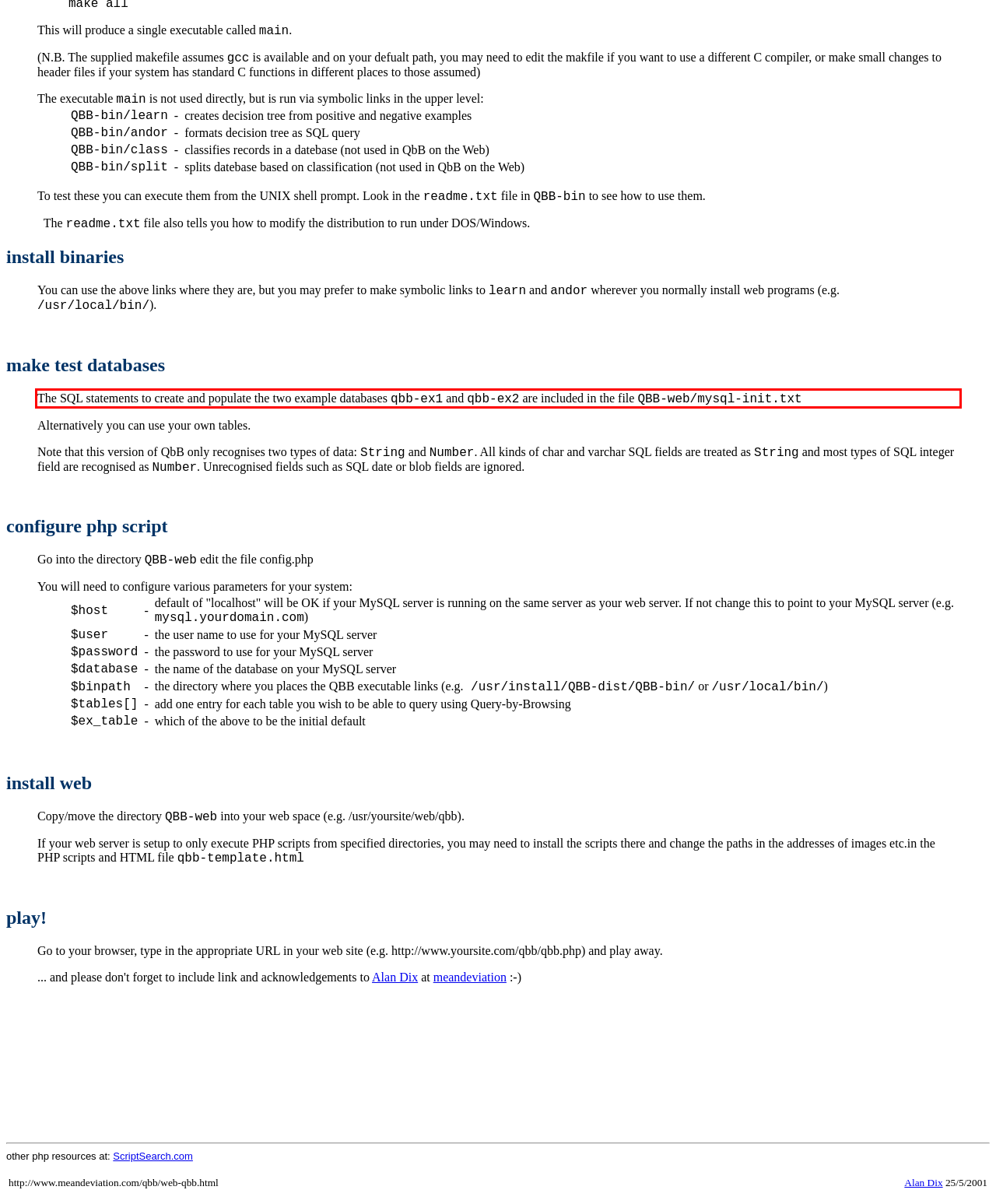You are given a screenshot showing a webpage with a red bounding box. Perform OCR to capture the text within the red bounding box.

The SQL statements to create and populate the two example databases qbb-ex1 and qbb-ex2 are included in the file QBB-web/mysql-init.txt